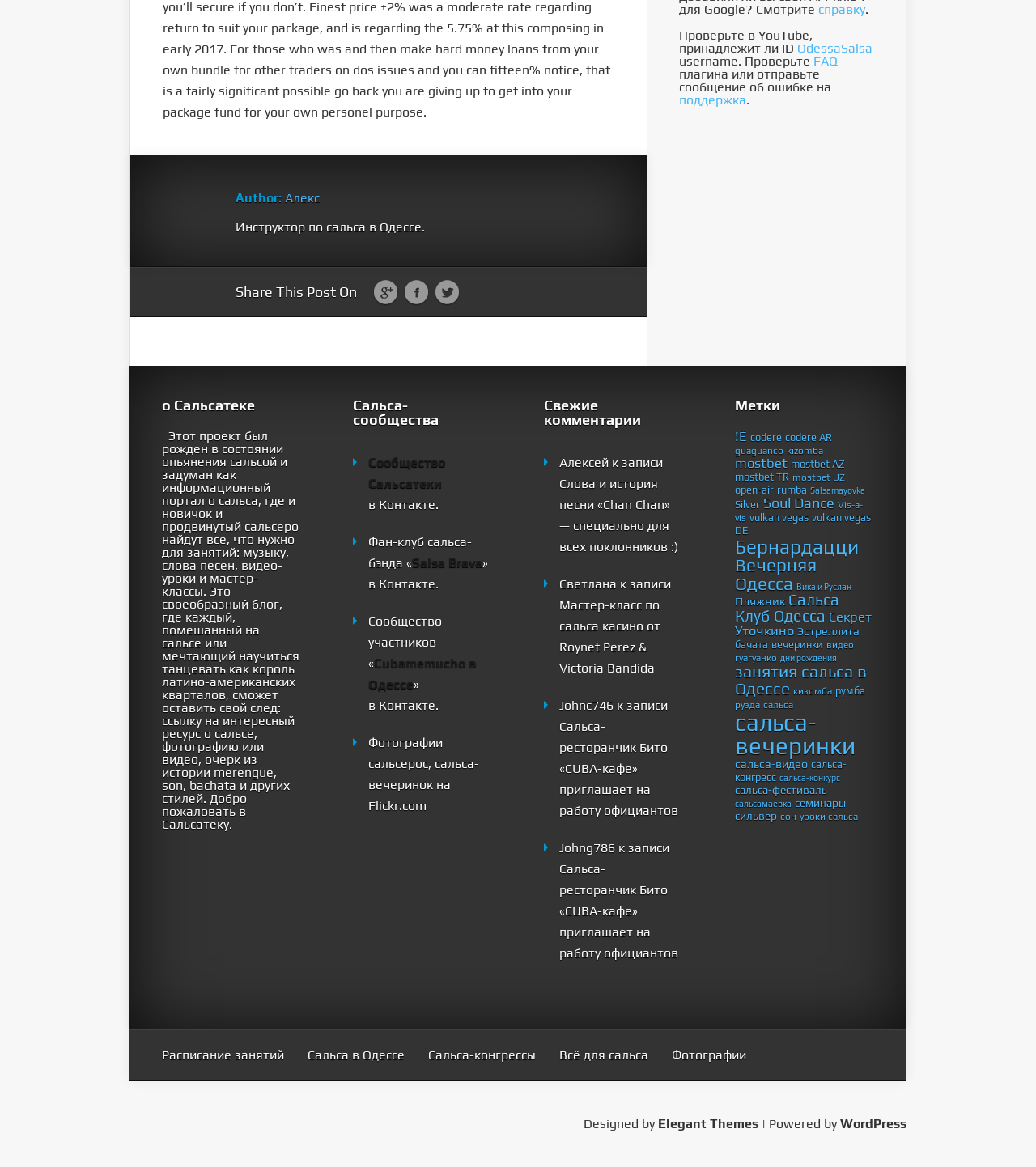Please answer the following question using a single word or phrase: 
What is the name of the salsa band mentioned on the webpage?

Salsa Brava